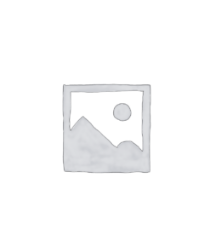Give a detailed account of what is happening in the image.

The image above serves as a placeholder, representing a product related to the Cordyline aust. 'Red Star'. This plant typically thrives in partial shade to full sun, making it versatile for various garden settings. It is classified under the grasses, sedges, and rushes category, suggesting a focus on ornamental and hardy landscaping options. The accompanying links and pricing information indicate it is available for purchase, appealing to gardening enthusiasts looking for unique and resilient plants for their collections.